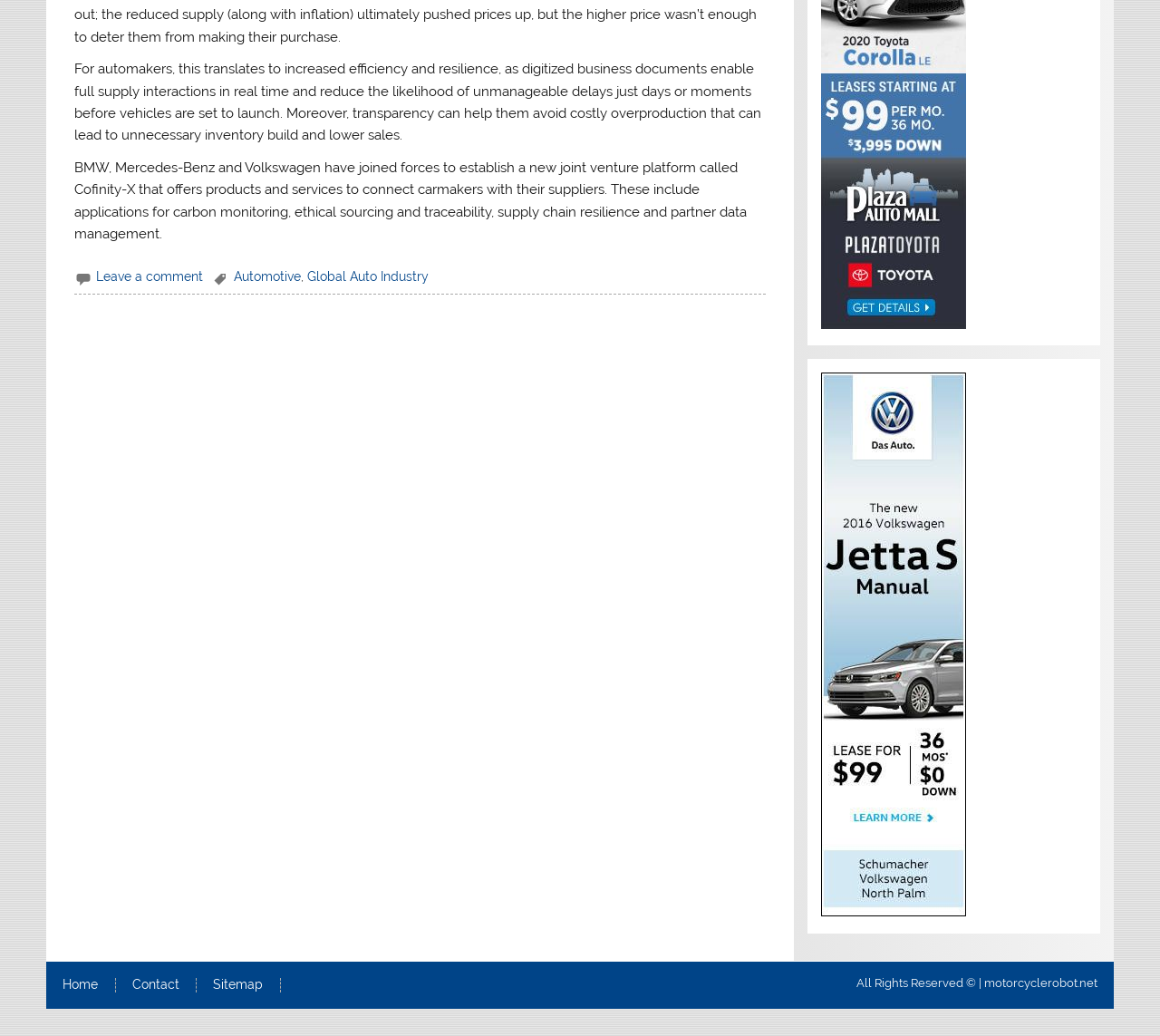What is the name of the website?
Answer the question based on the image using a single word or a brief phrase.

motorcyclerobot.net